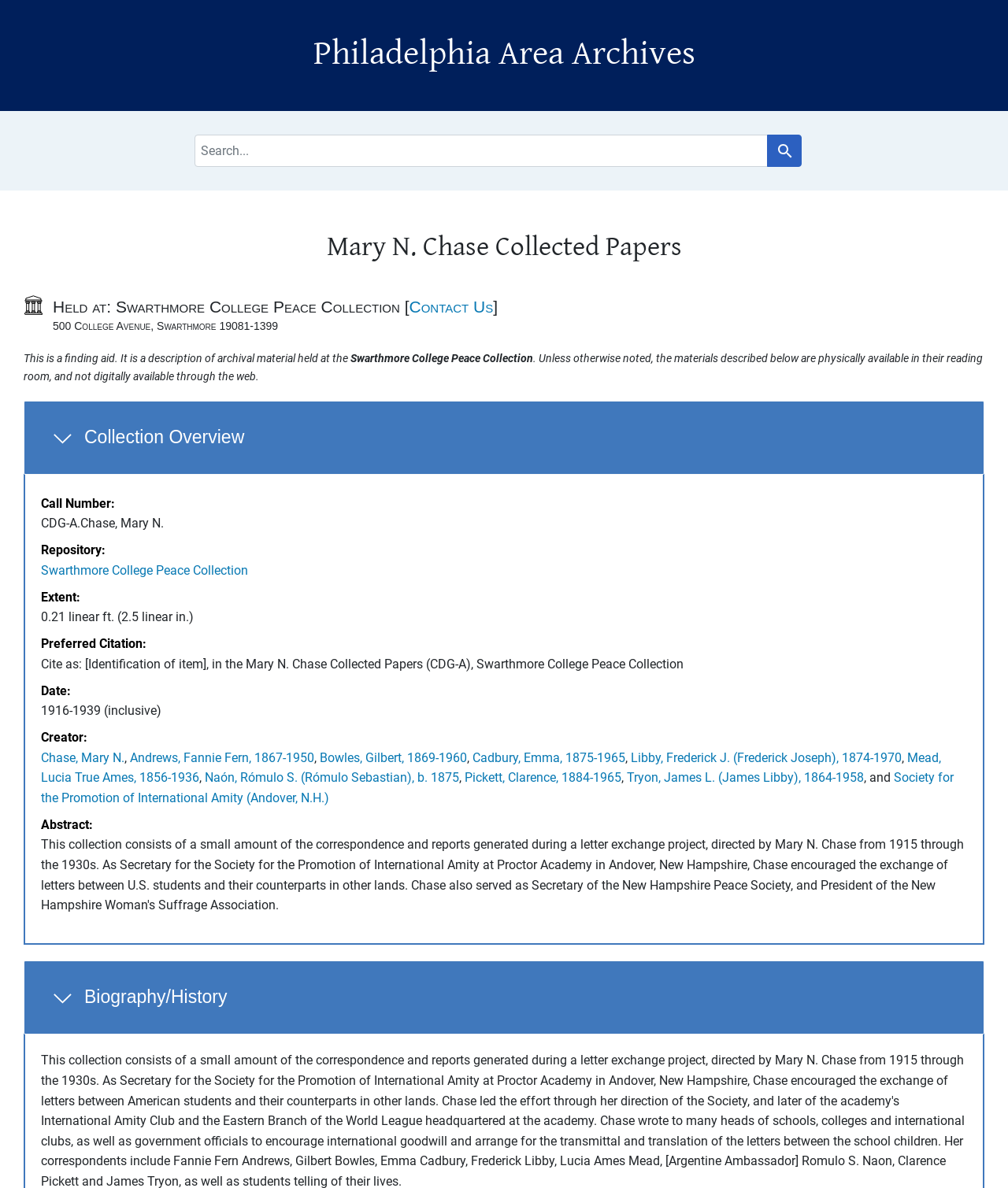Determine the bounding box coordinates of the region that needs to be clicked to achieve the task: "View Collection Overview".

[0.023, 0.337, 0.977, 0.4]